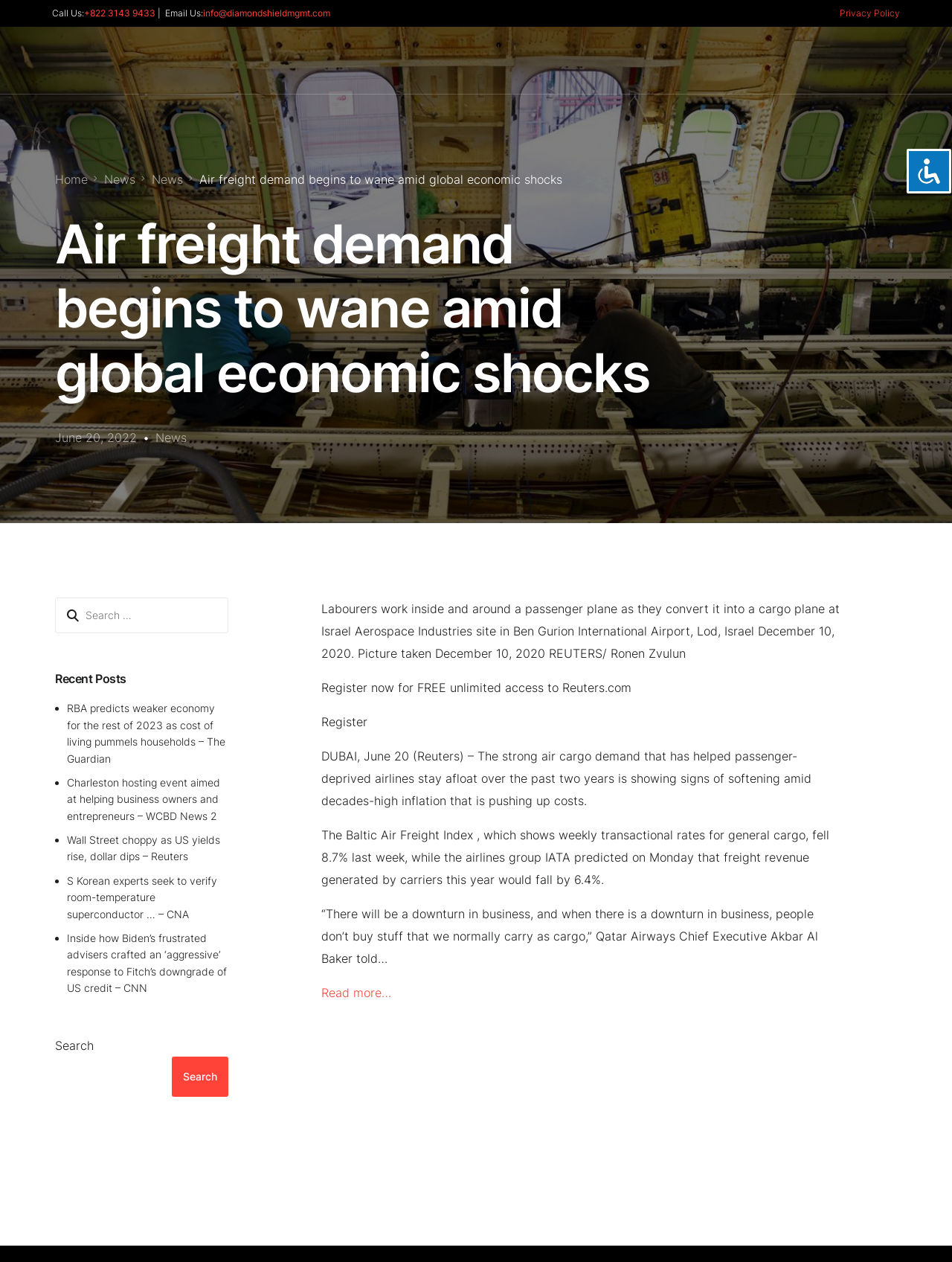Explain the webpage's design and content in an elaborate manner.

The webpage is about air freight demand and its relation to global economic shocks. At the top right corner, there is an accessibility icon button. Below it, there is a section with contact information, including a "Call Us" label, a phone number, an "Email Us" label, and an email address. Next to it, there is a "Privacy Policy" link.

On the left side, there is a menu with links to "Home", "Our Services", "Portfolio Management", "Retirement Planning", "Education Planning", "Estate Planning", "Company Solutions", "Offshore Investing", "Blog", "About Us", "FAQ's", and "Contact". Below the menu, there are social media links to Facebook and Tweeter, and a "Set an appointment" button.

In the main content area, there is a news article with a heading "Air freight demand begins to wane amid global economic shocks". Below the heading, there is a date "June 20, 2022" and a "News" link. The article discusses the decline of air cargo demand due to high inflation and its impact on airlines. There is a photo caption describing a scene of labourers converting a passenger plane into a cargo plane at Israel Aerospace Industries site.

On the right side, there is a complementary section with a search box and a "Recent Posts" heading. Below it, there are several links to recent news articles from various sources, including The Guardian, WCBD News 2, Reuters, CNA, and CNN.